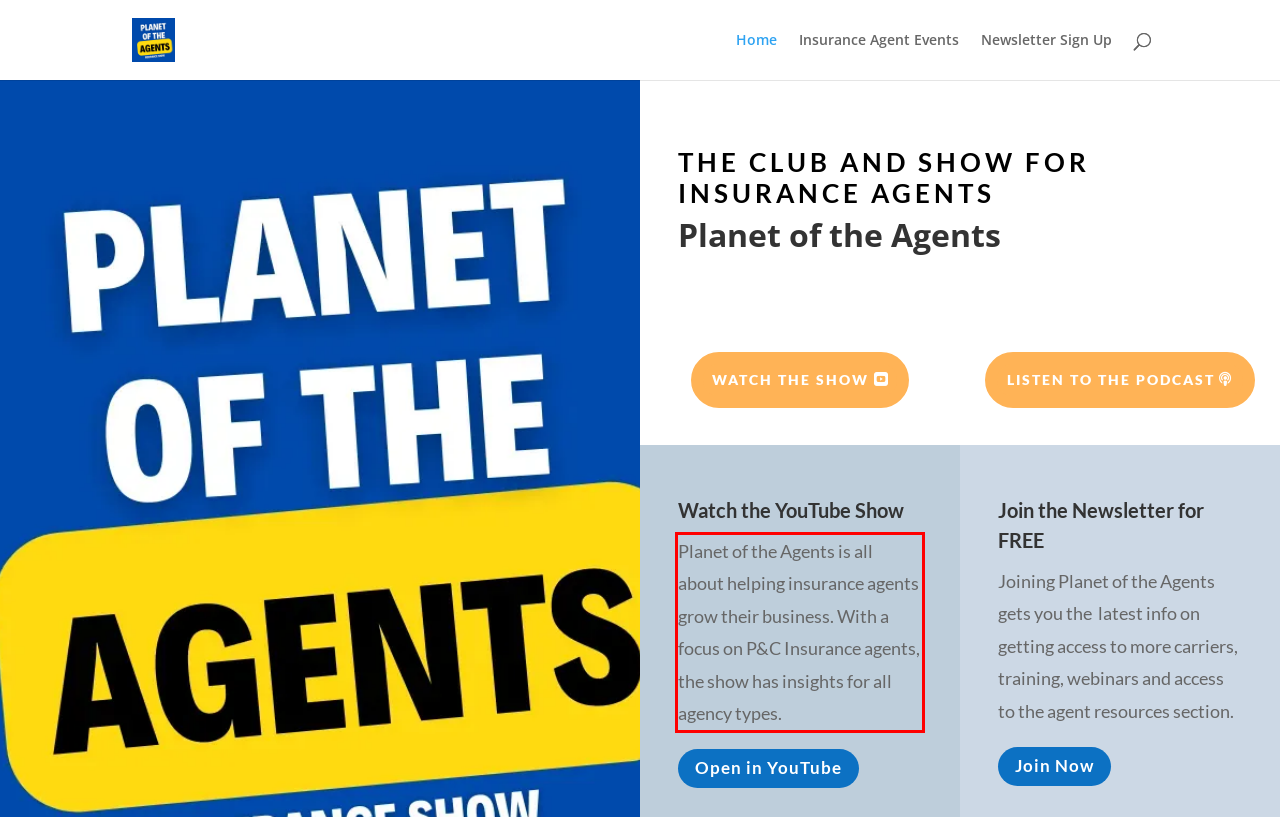You are given a screenshot of a webpage with a UI element highlighted by a red bounding box. Please perform OCR on the text content within this red bounding box.

Planet of the Agents is all about helping insurance agents grow their business. With a focus on P&C Insurance agents, the show has insights for all agency types.